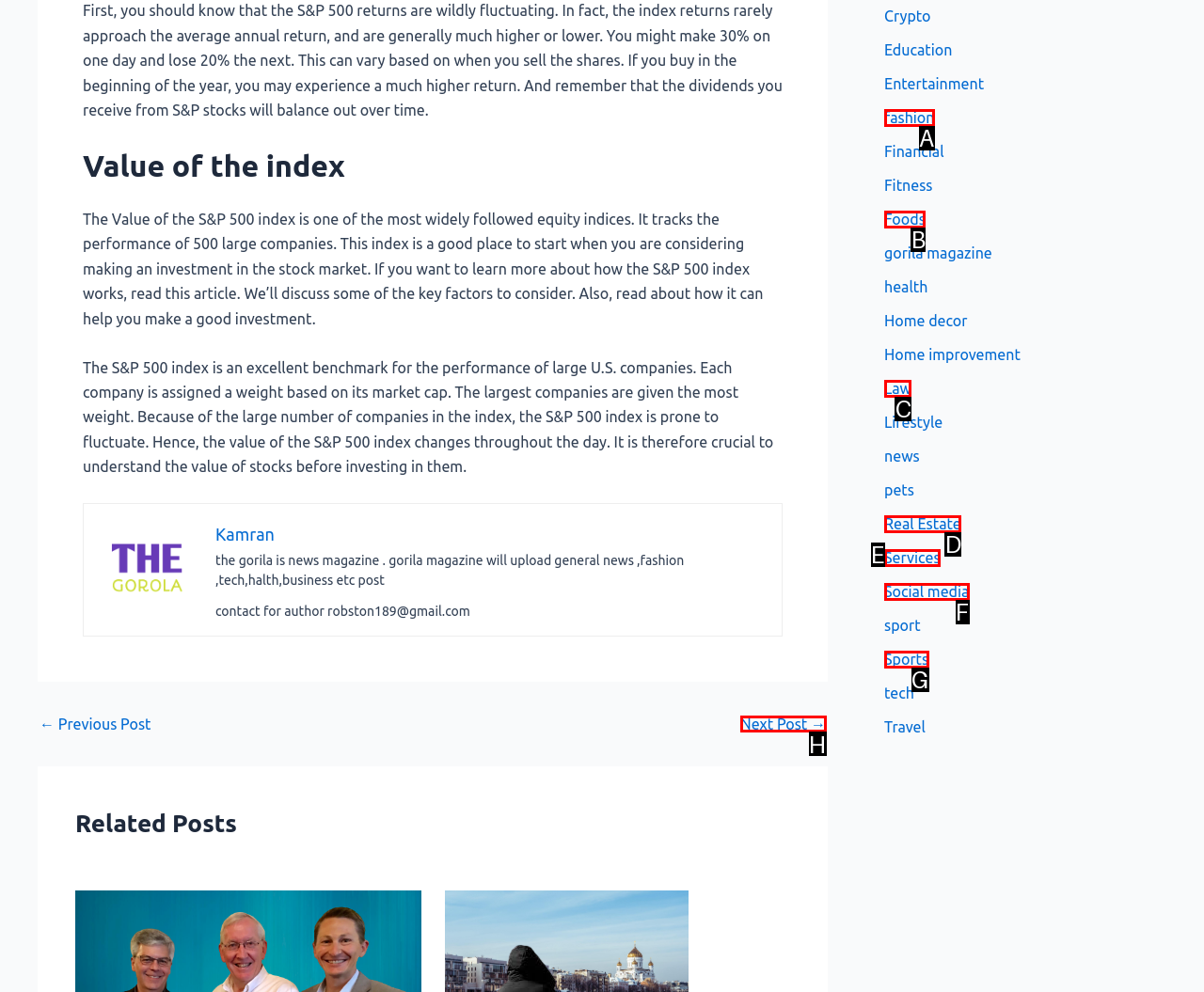Find the correct option to complete this instruction: Click on 'Next Post'. Reply with the corresponding letter.

H